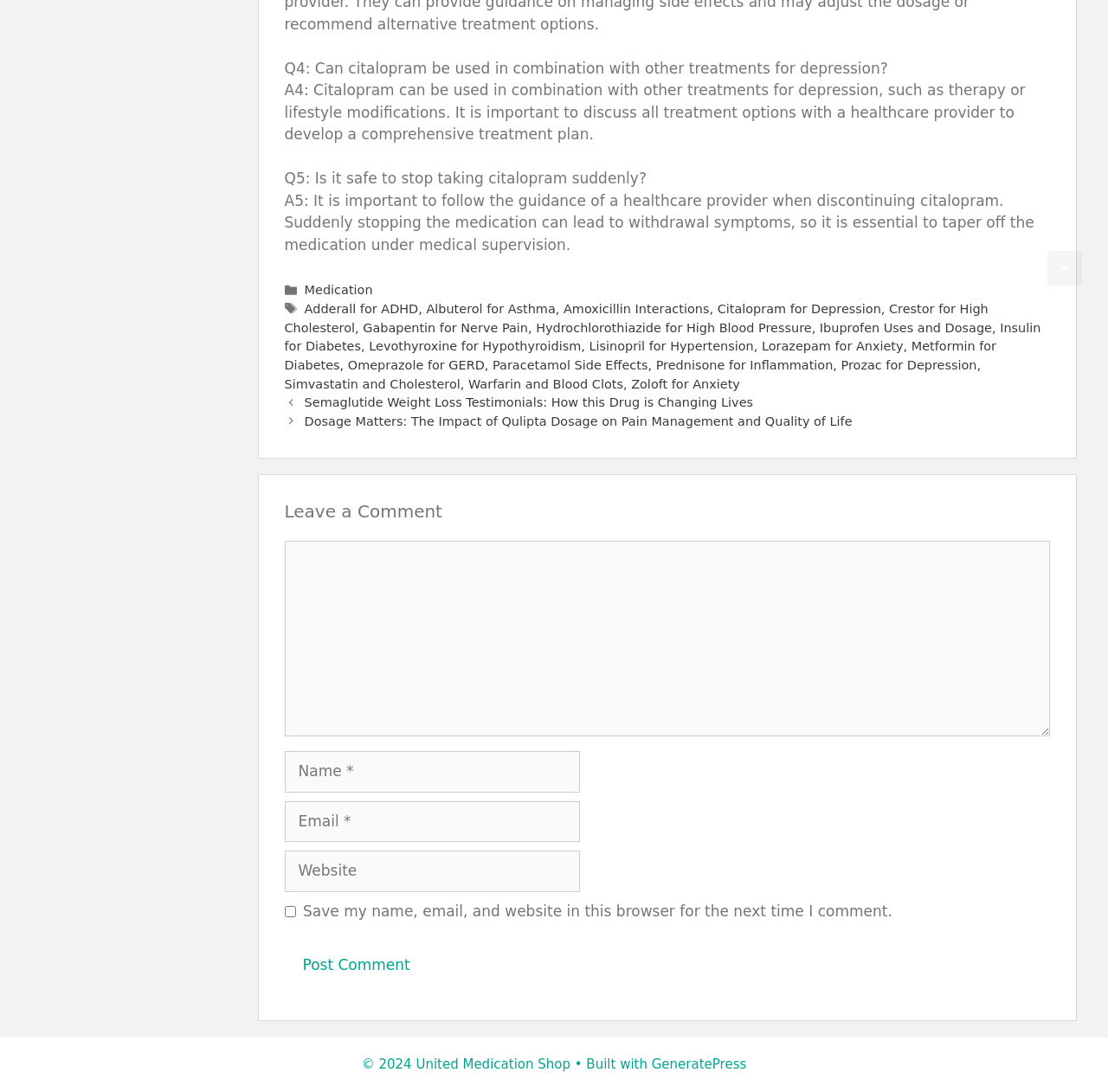Please identify the bounding box coordinates of the element that needs to be clicked to perform the following instruction: "Click the 'Medication' link".

[0.275, 0.259, 0.336, 0.272]